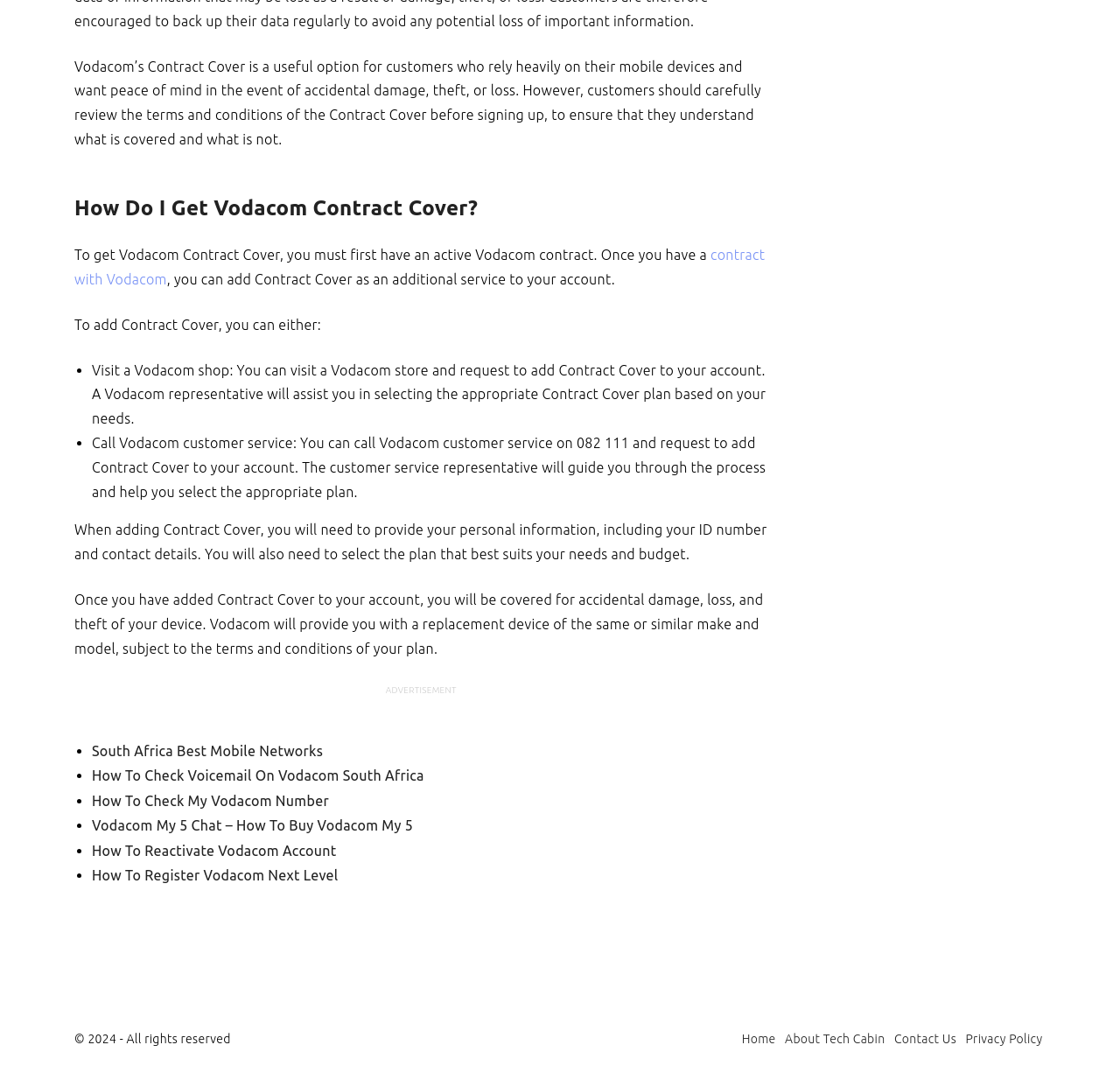Given the description: "South Africa Best Mobile Networks", determine the bounding box coordinates of the UI element. The coordinates should be formatted as four float numbers between 0 and 1, [left, top, right, bottom].

[0.082, 0.688, 0.288, 0.703]